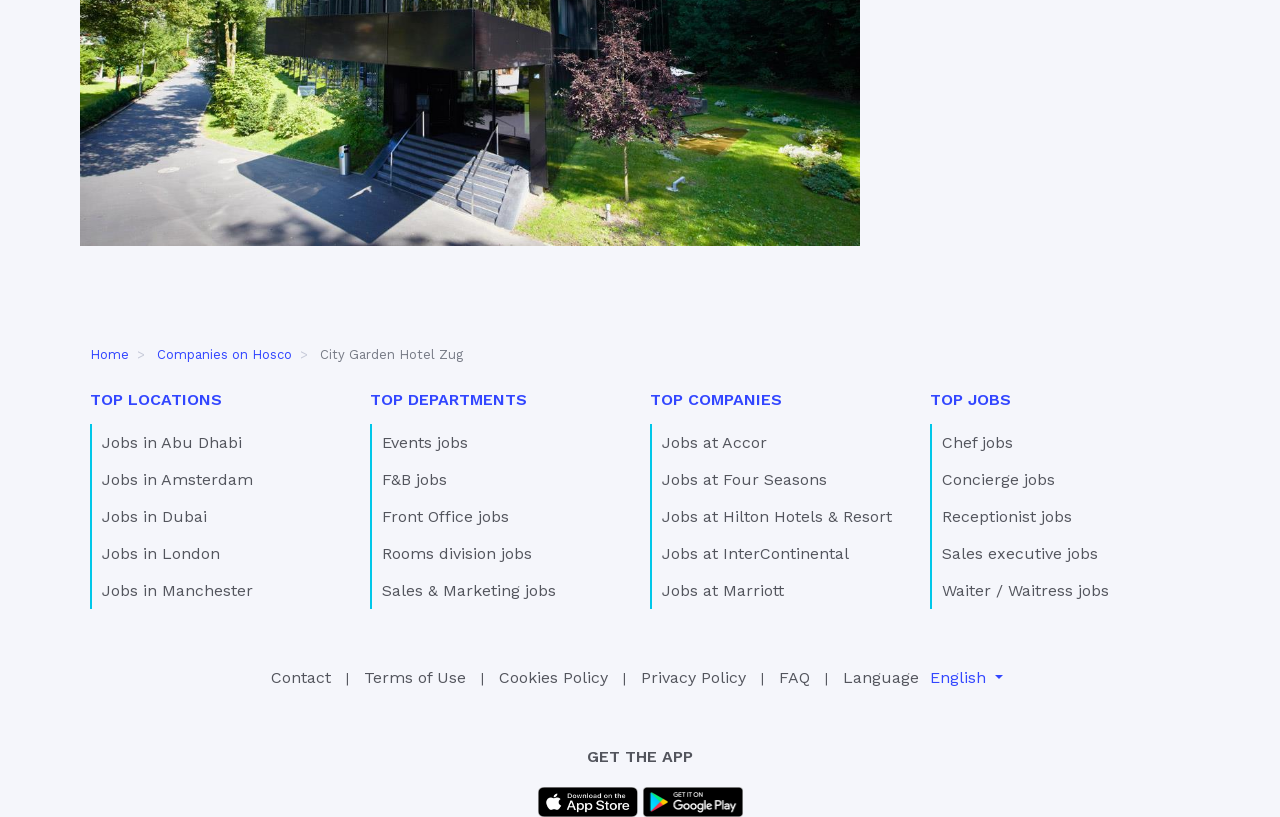Based on the image, provide a detailed response to the question:
What are the top locations listed on this webpage?

The webpage lists several links under the category 'TOP LOCATIONS', including 'Jobs in Abu Dhabi', 'Jobs in Amsterdam', 'Jobs in Dubai', 'Jobs in London', and 'Jobs in Manchester', indicating that these are the top locations listed on the webpage.